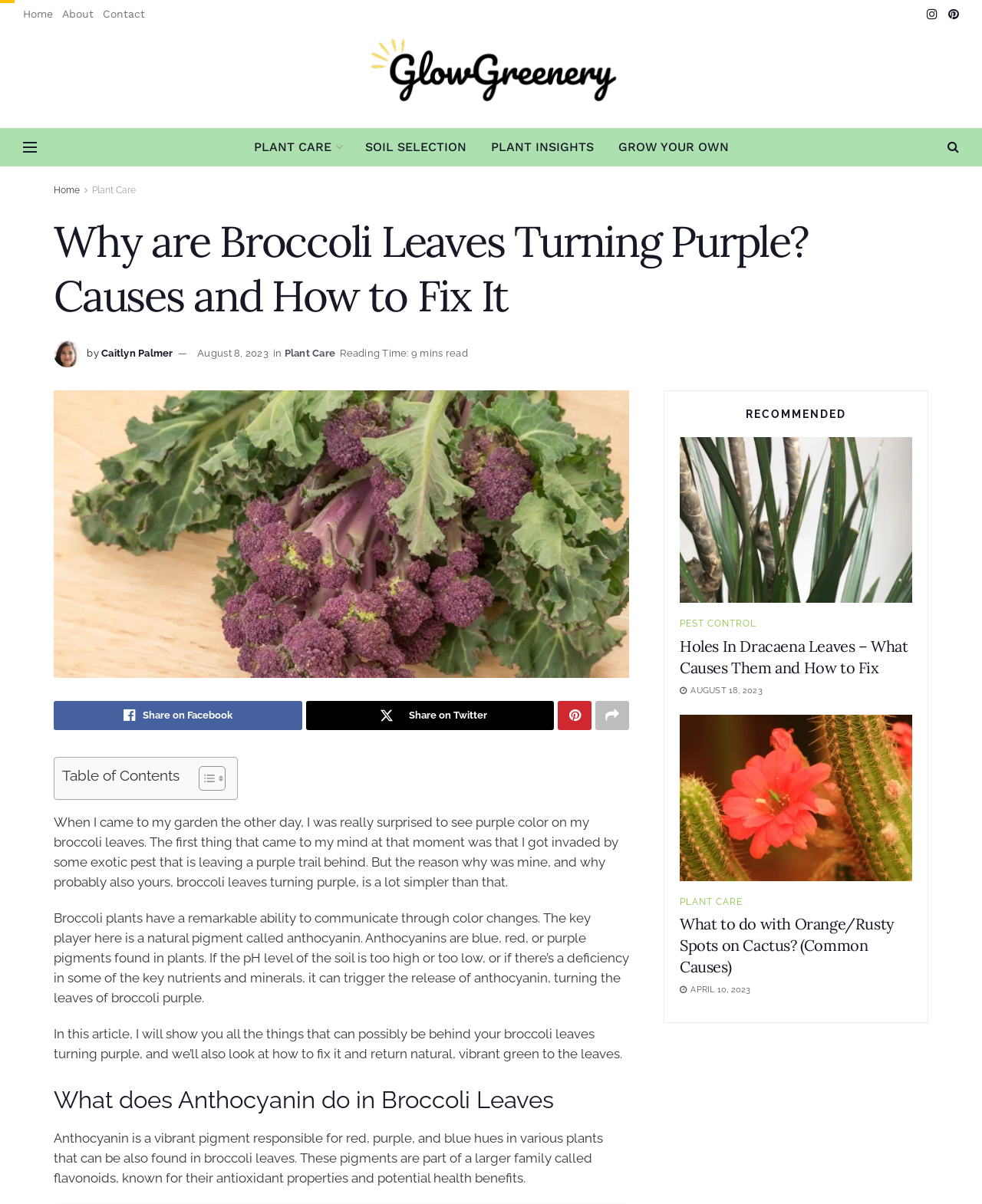Determine the bounding box coordinates of the UI element described by: "Home".

[0.055, 0.154, 0.081, 0.162]